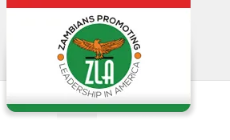Give a concise answer using only one word or phrase for this question:
What are the colors of the Zambian flag?

Red, green, and white